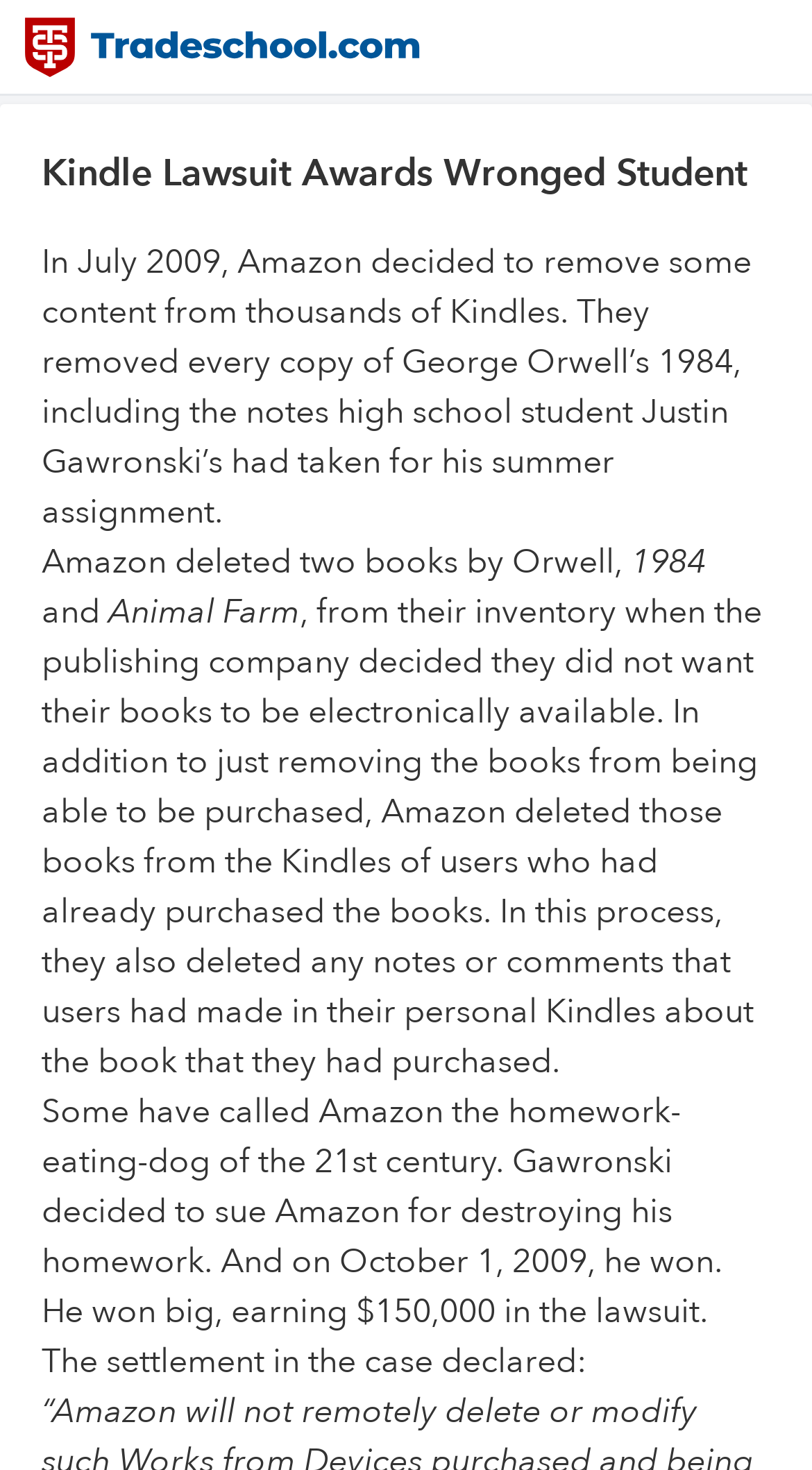What was deleted from users' Kindles besides the books?
We need a detailed and meticulous answer to the question.

The webpage states that Amazon not only deleted the books from users' Kindles but also deleted any notes or comments that users had made in their personal Kindles about the book. This is mentioned in the second paragraph of the webpage.